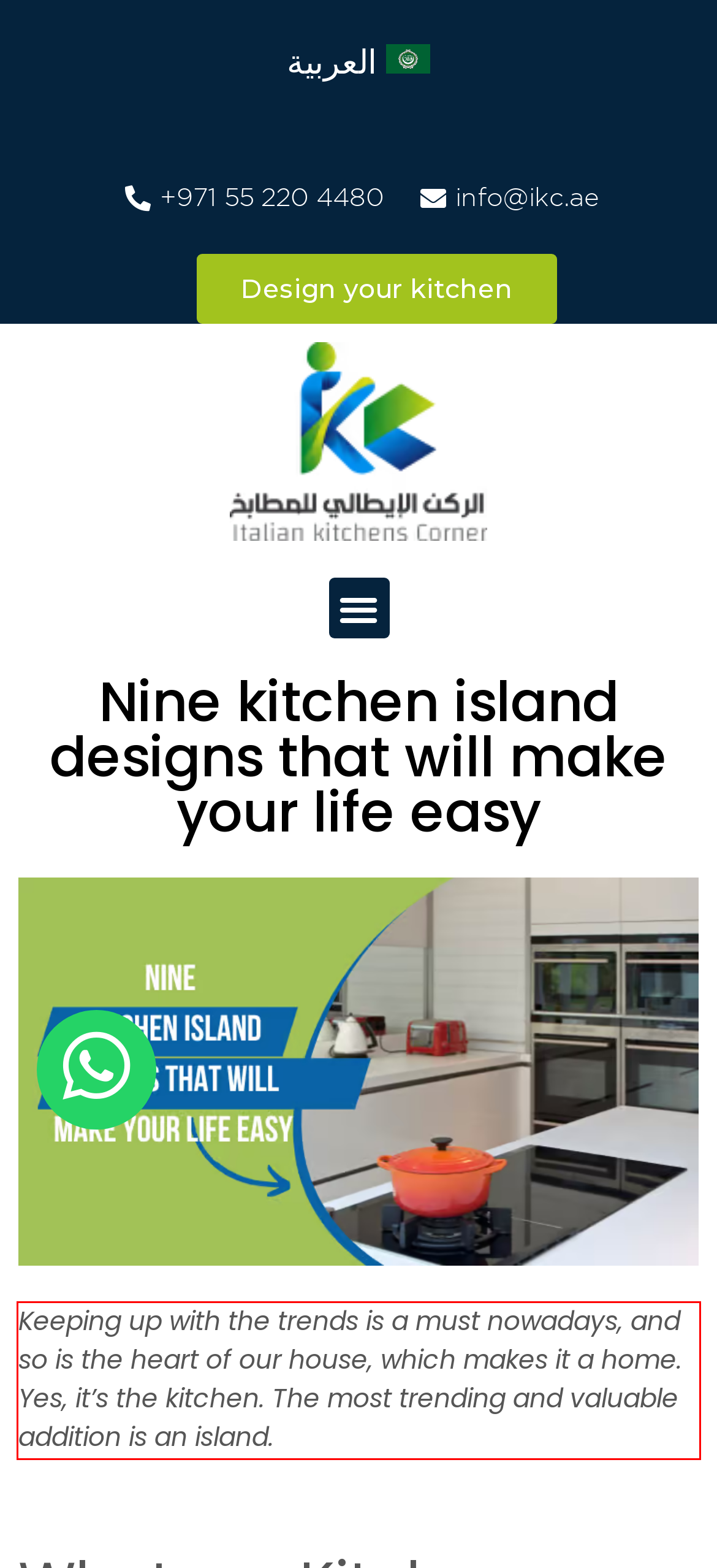Within the screenshot of the webpage, locate the red bounding box and use OCR to identify and provide the text content inside it.

Keeping up with the trends is a must nowadays, and so is the heart of our house, which makes it a home. Yes, it’s the kitchen. The most trending and valuable addition is an island.